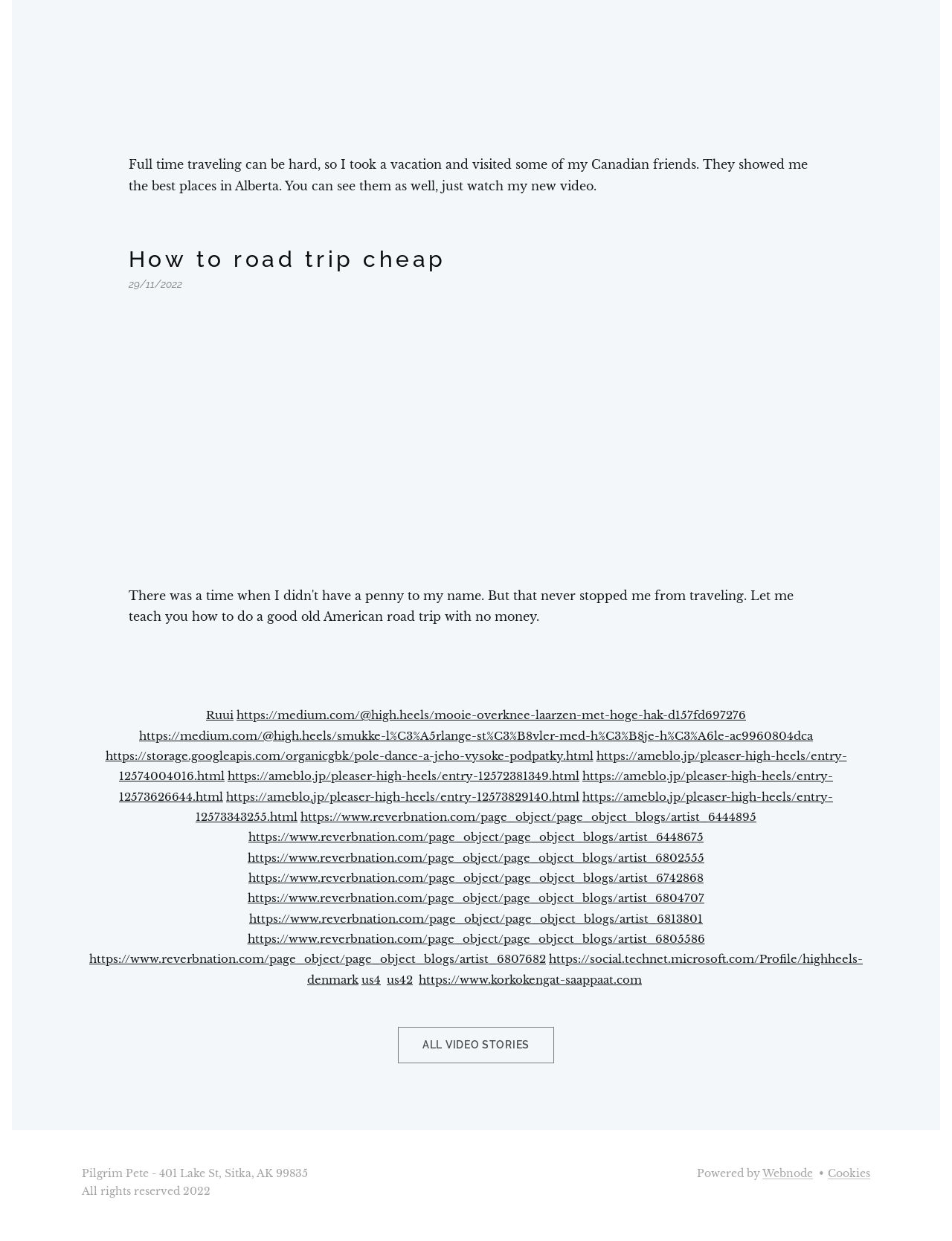Determine the bounding box coordinates of the region to click in order to accomplish the following instruction: "Check Cookies". Provide the coordinates as four float numbers between 0 and 1, specifically [left, top, right, bottom].

[0.87, 0.939, 0.914, 0.95]